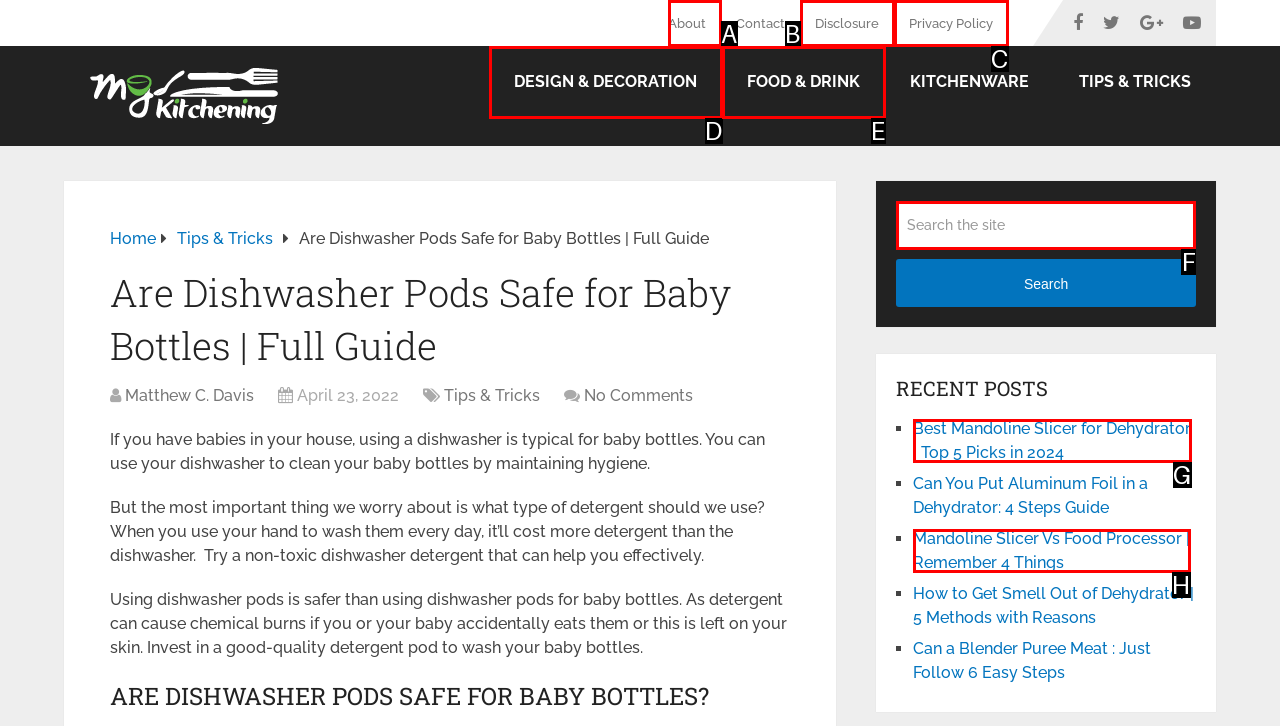Which option should be clicked to execute the task: Search the site?
Reply with the letter of the chosen option.

F